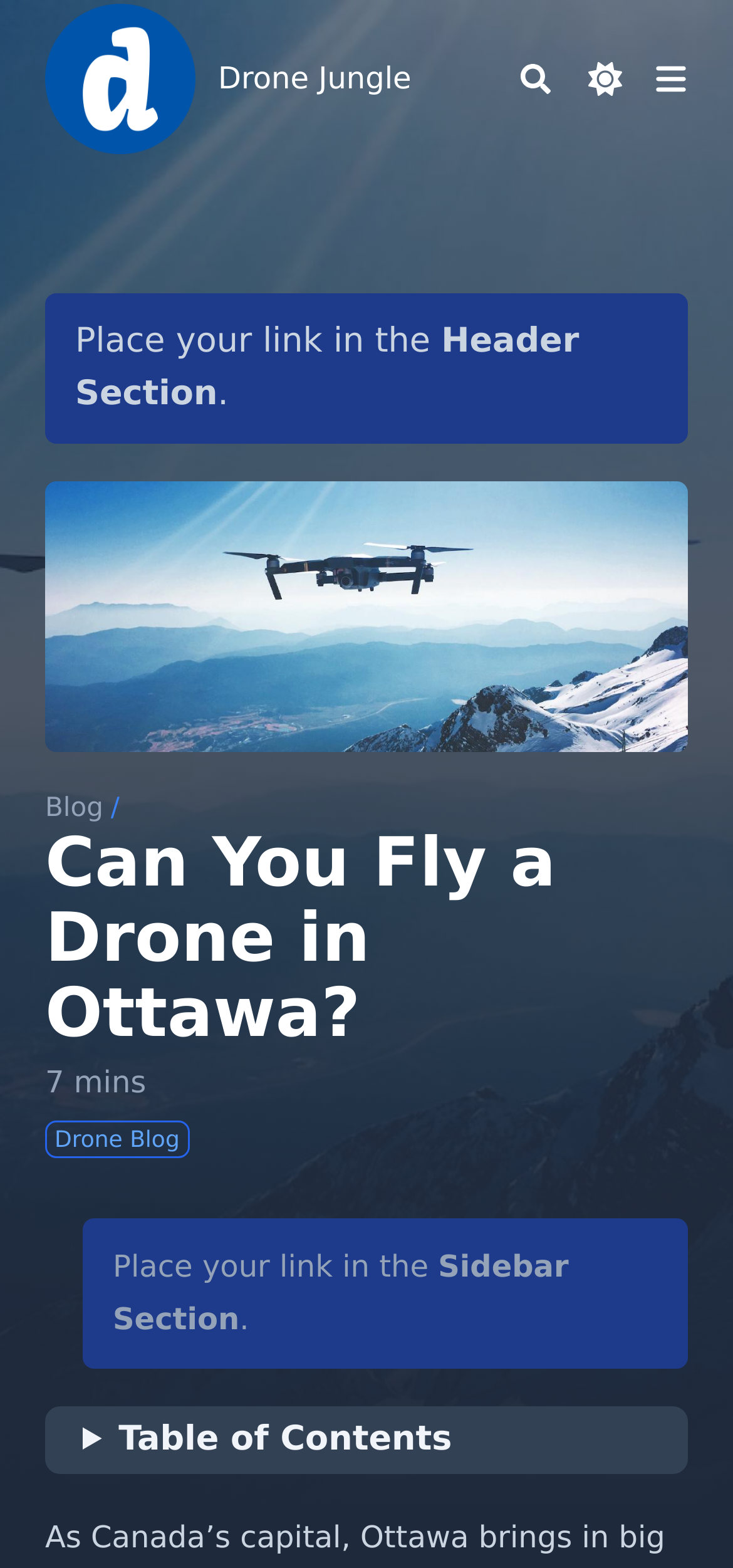Based on the element description: "aria-label="Search"", identify the bounding box coordinates for this UI element. The coordinates must be four float numbers between 0 and 1, listed as [left, top, right, bottom].

[0.71, 0.041, 0.751, 0.06]